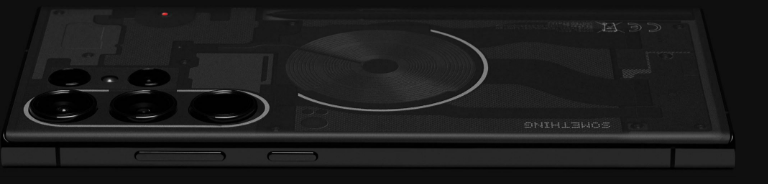Carefully observe the image and respond to the question with a detailed answer:
What design element is incorporated into the textured background?

The caption notes that the textured background of the smartphone appears to incorporate a vinyl record motif, which enhances the phone's visual appeal and adds to its unique design.